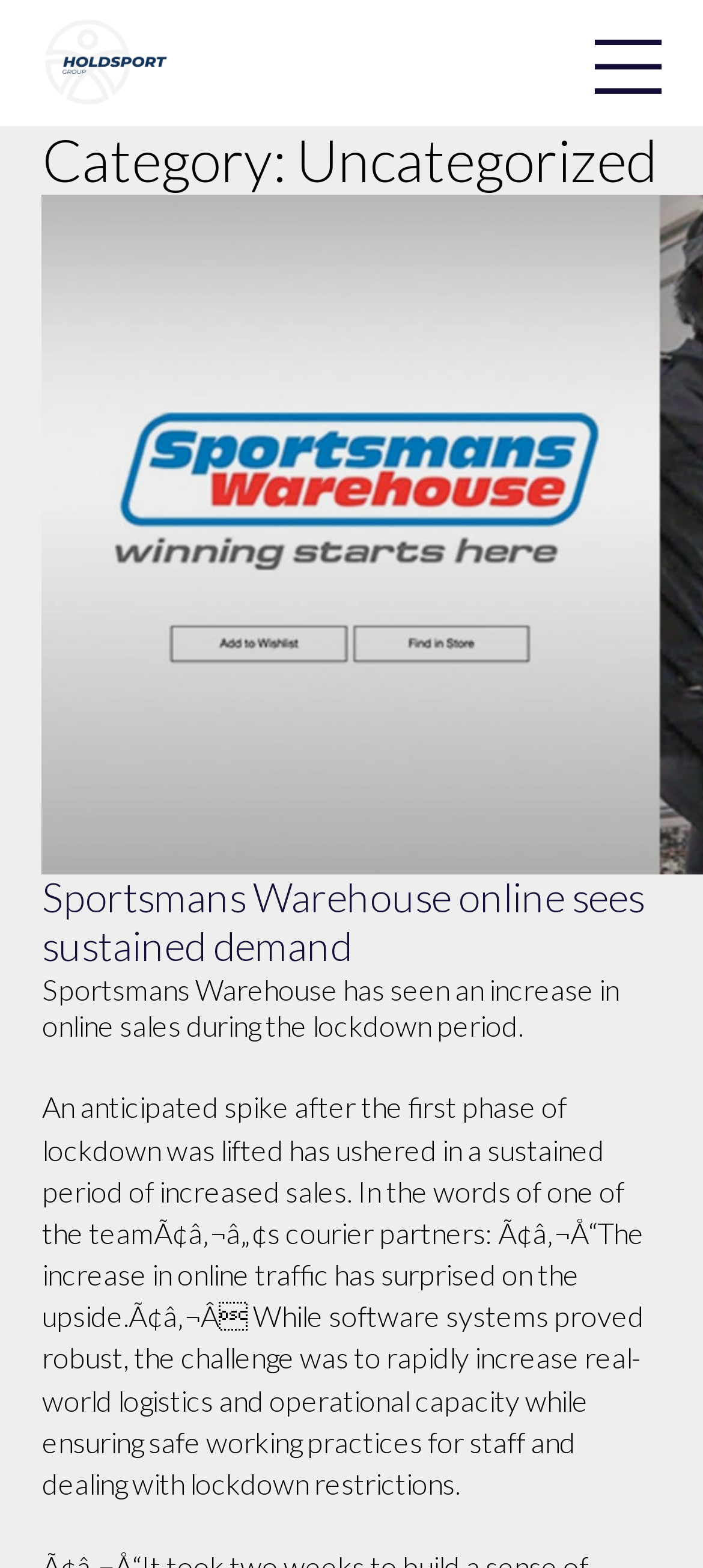Respond to the question below with a single word or phrase: What is the challenge mentioned in the article?

Rapidly increasing logistics and operational capacity